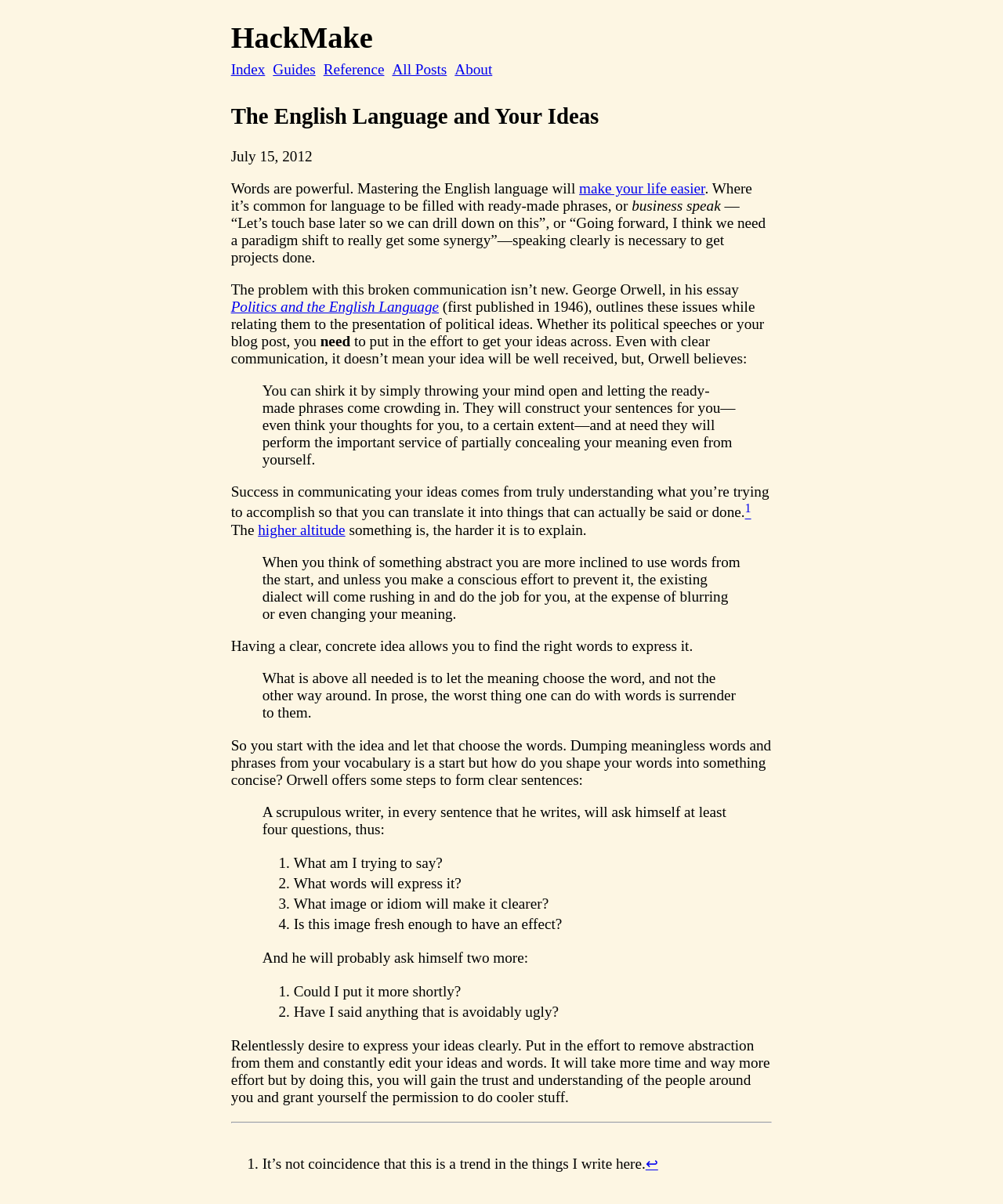Determine the coordinates of the bounding box that should be clicked to complete the instruction: "Click on the 'Index' link". The coordinates should be represented by four float numbers between 0 and 1: [left, top, right, bottom].

[0.23, 0.051, 0.264, 0.064]